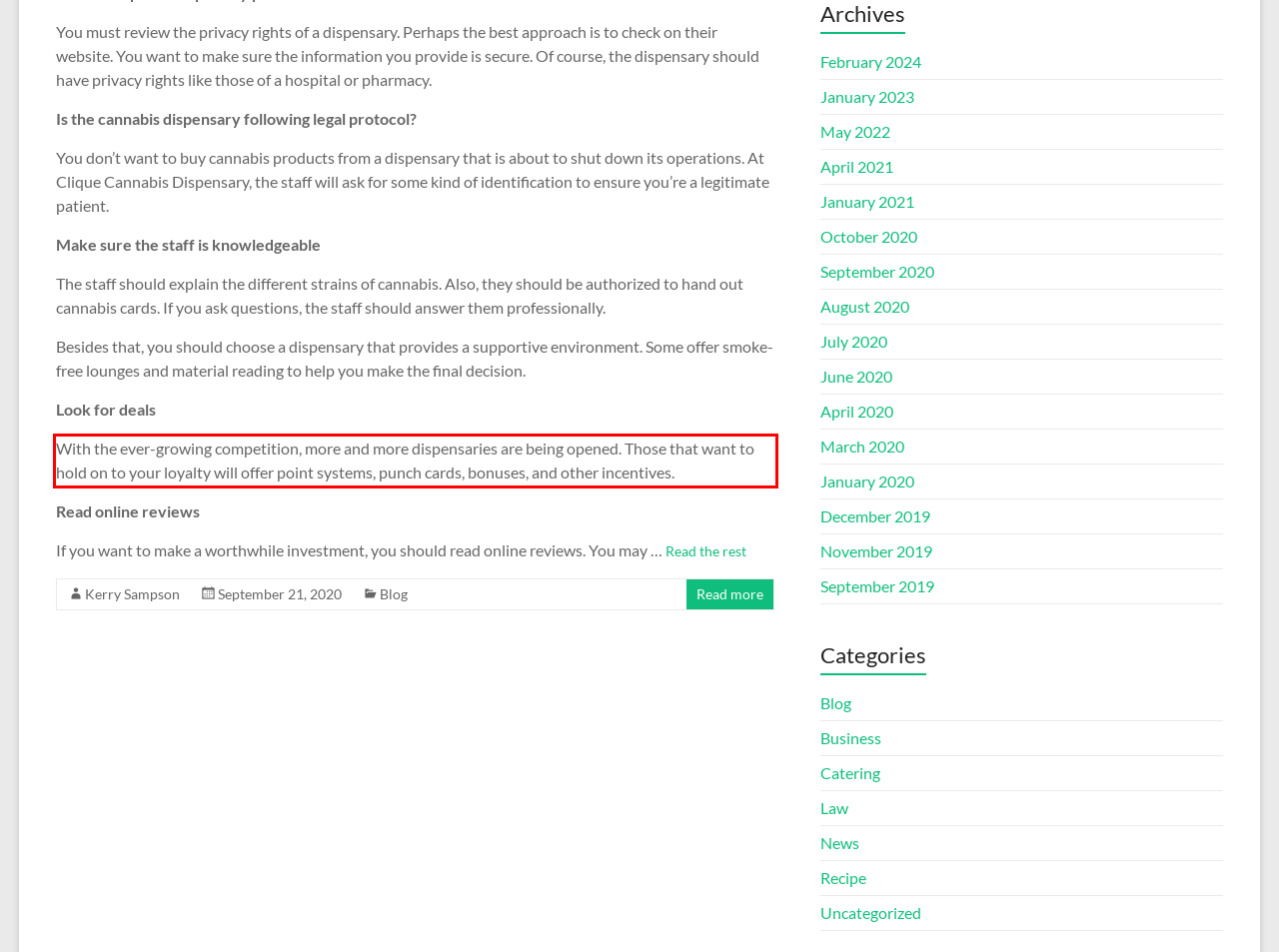Locate the red bounding box in the provided webpage screenshot and use OCR to determine the text content inside it.

With the ever-growing competition, more and more dispensaries are being opened. Those that want to hold on to your loyalty will offer point systems, punch cards, bonuses, and other incentives.